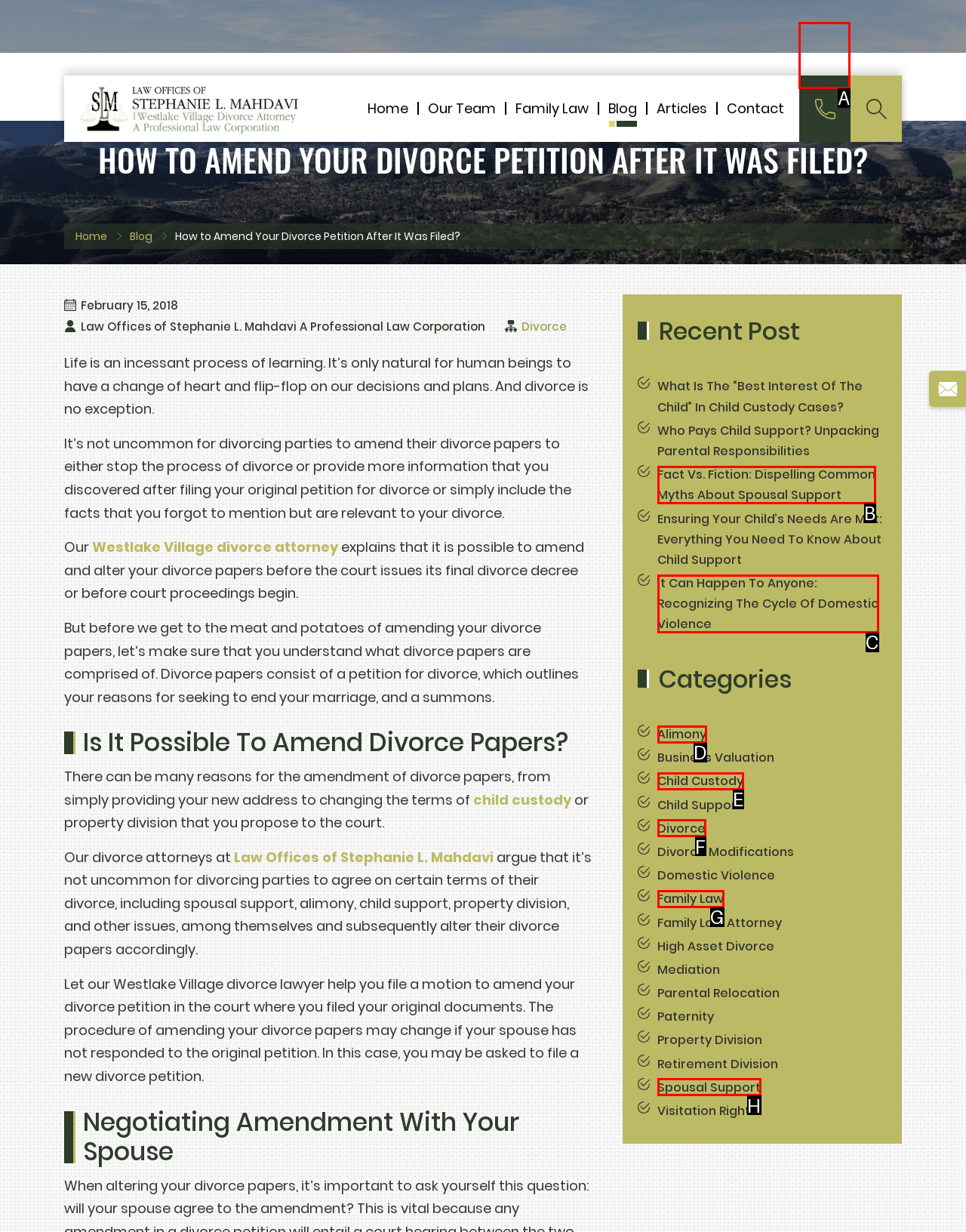Determine the letter of the element you should click to carry out the task: Contact the law office using the phone number
Answer with the letter from the given choices.

A